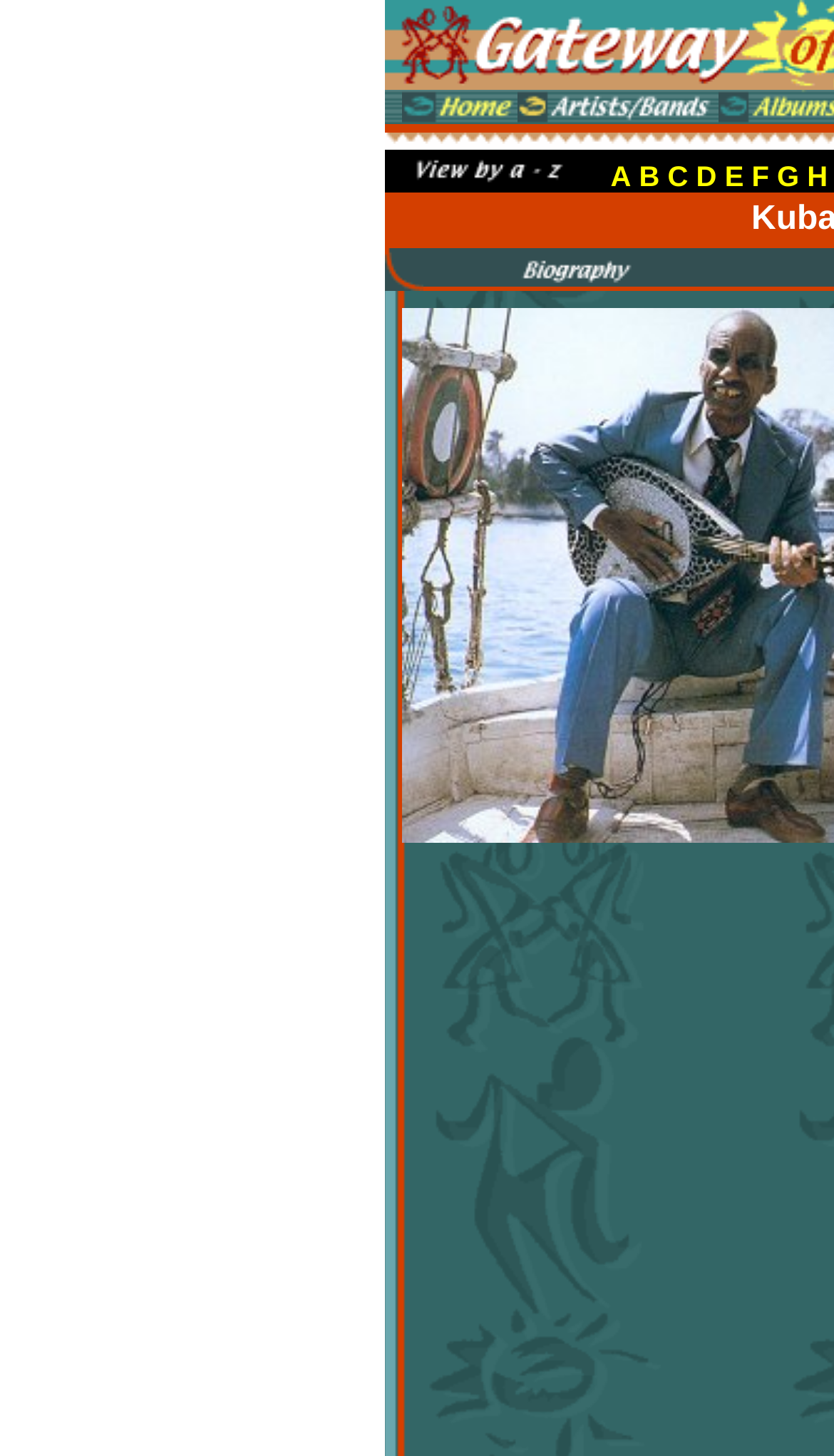Elaborate on the webpage's design and content in a detailed caption.

The webpage appears to be a biography page for Kuban, Hassan, and Ali, with a focus on African music. At the top, there is a prominent image taking up about a quarter of the screen width, situated near the center. To the right of this image, there is a link with an accompanying image. 

Below this top section, there is a row of images, with seven links labeled 'A' to 'G' placed to the right of these images. The links are evenly spaced and aligned horizontally, taking up about half of the screen width. 

Further down, there is a table with two cells. The left cell contains an image, while the right cell contains another image. The images in the table cells are smaller than the ones above. The overall layout is dense, with multiple elements packed closely together.